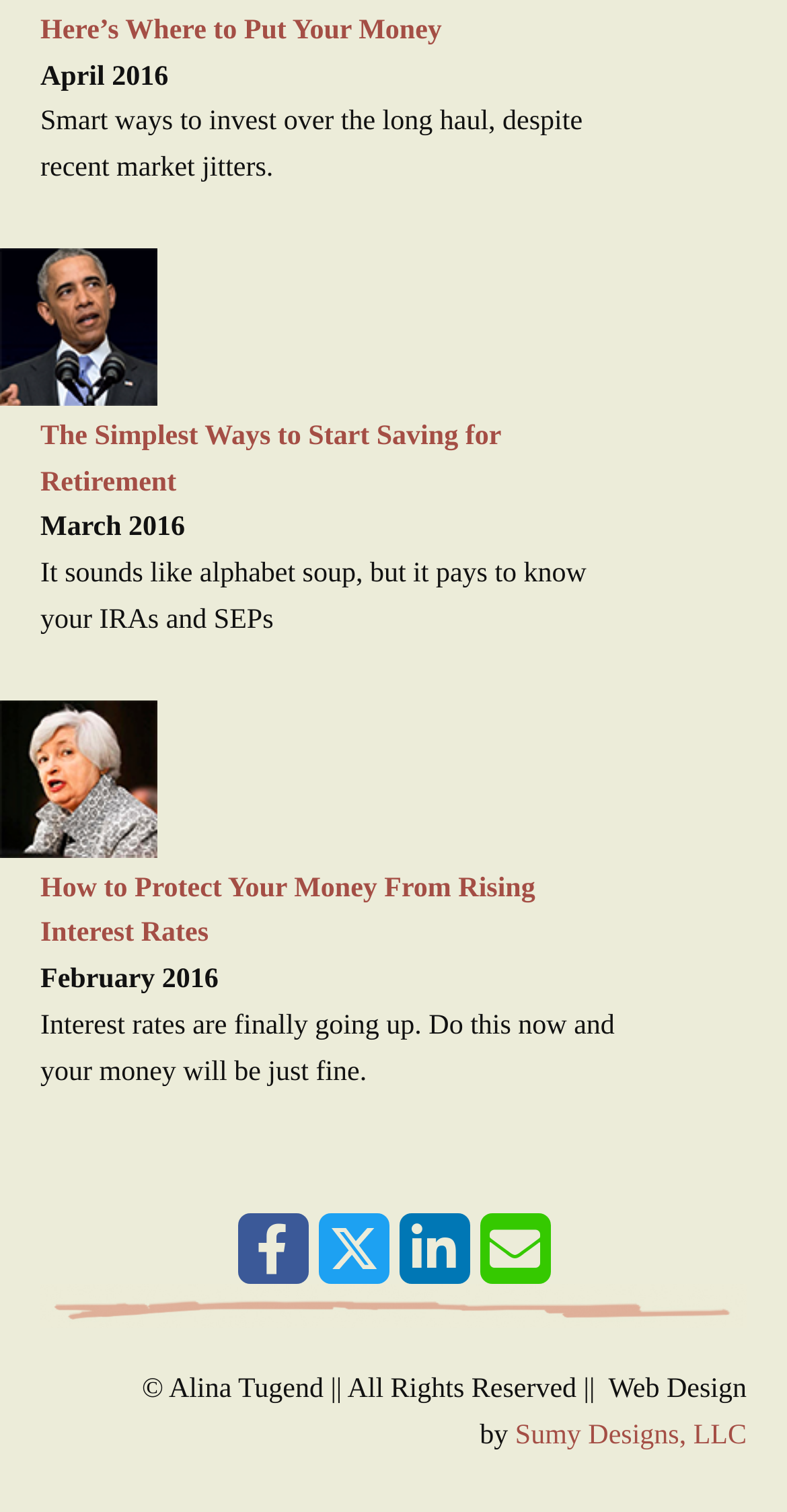Answer the question with a brief word or phrase:
Who designed the website?

Sumy Designs, LLC